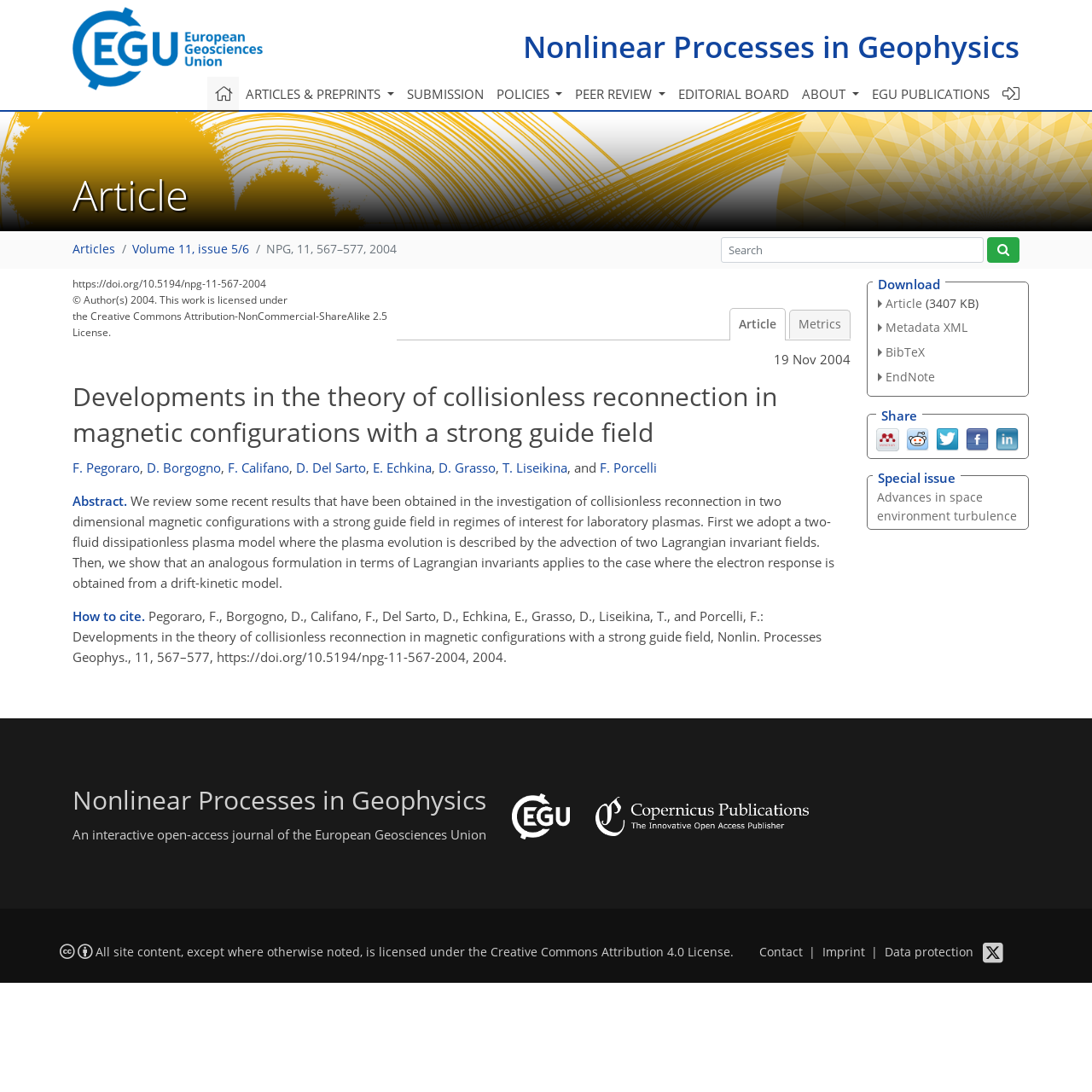Determine the bounding box coordinates of the target area to click to execute the following instruction: "Download the article."

[0.804, 0.252, 0.861, 0.268]